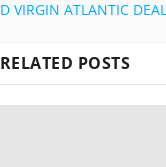What type of news does the webpage feature?
Answer the question with a detailed and thorough explanation.

The webpage features aviation industry news and developments because the caption suggests that the post is part of a curated collection featuring notable airline partnerships and agreements, appealing to readers keen on such news.